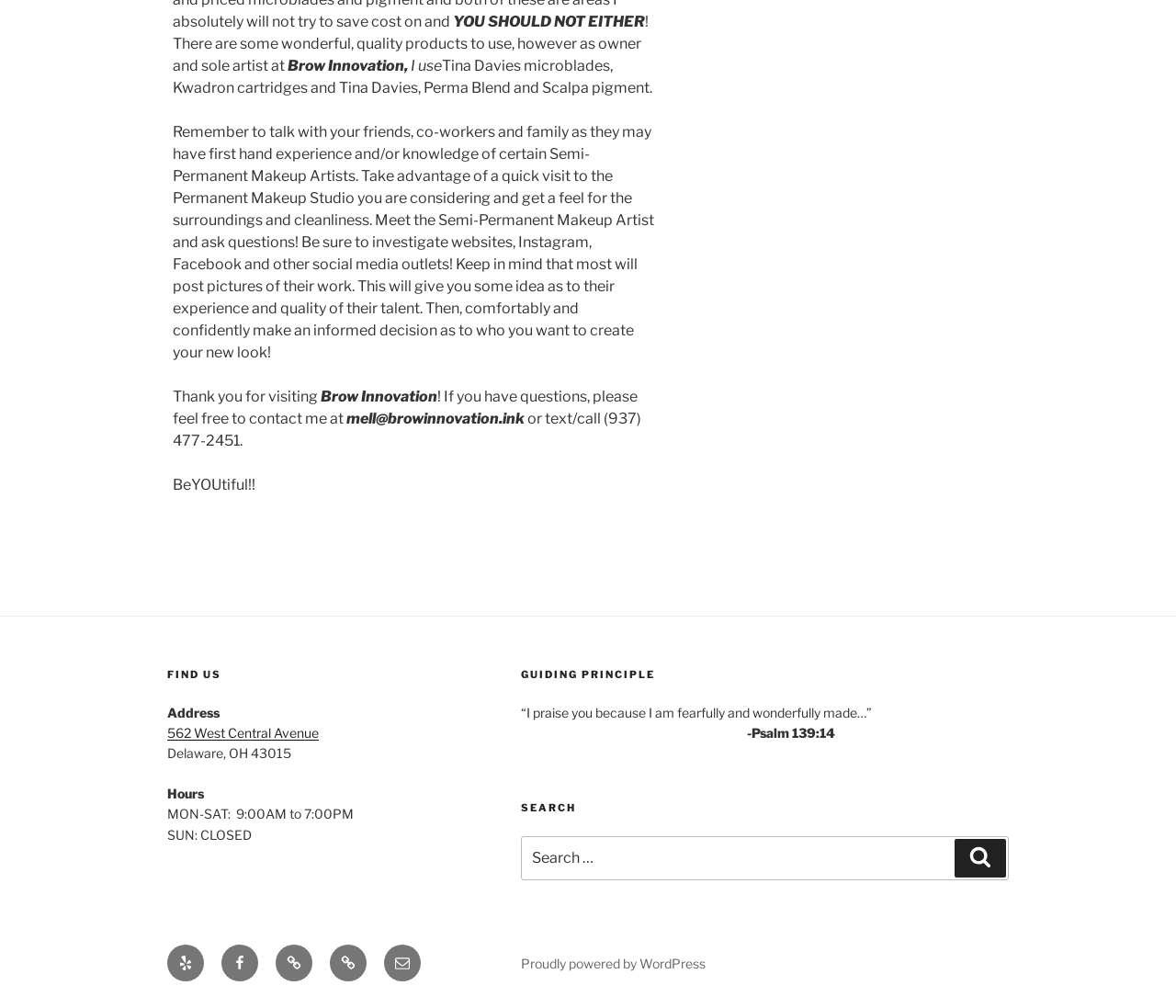Analyze the image and provide a detailed answer to the question: What is the guiding principle of the artist?

The guiding principle of the artist is a biblical quote from Psalm 139:14, which is displayed prominently on the webpage, indicating the artist's values and inspiration.